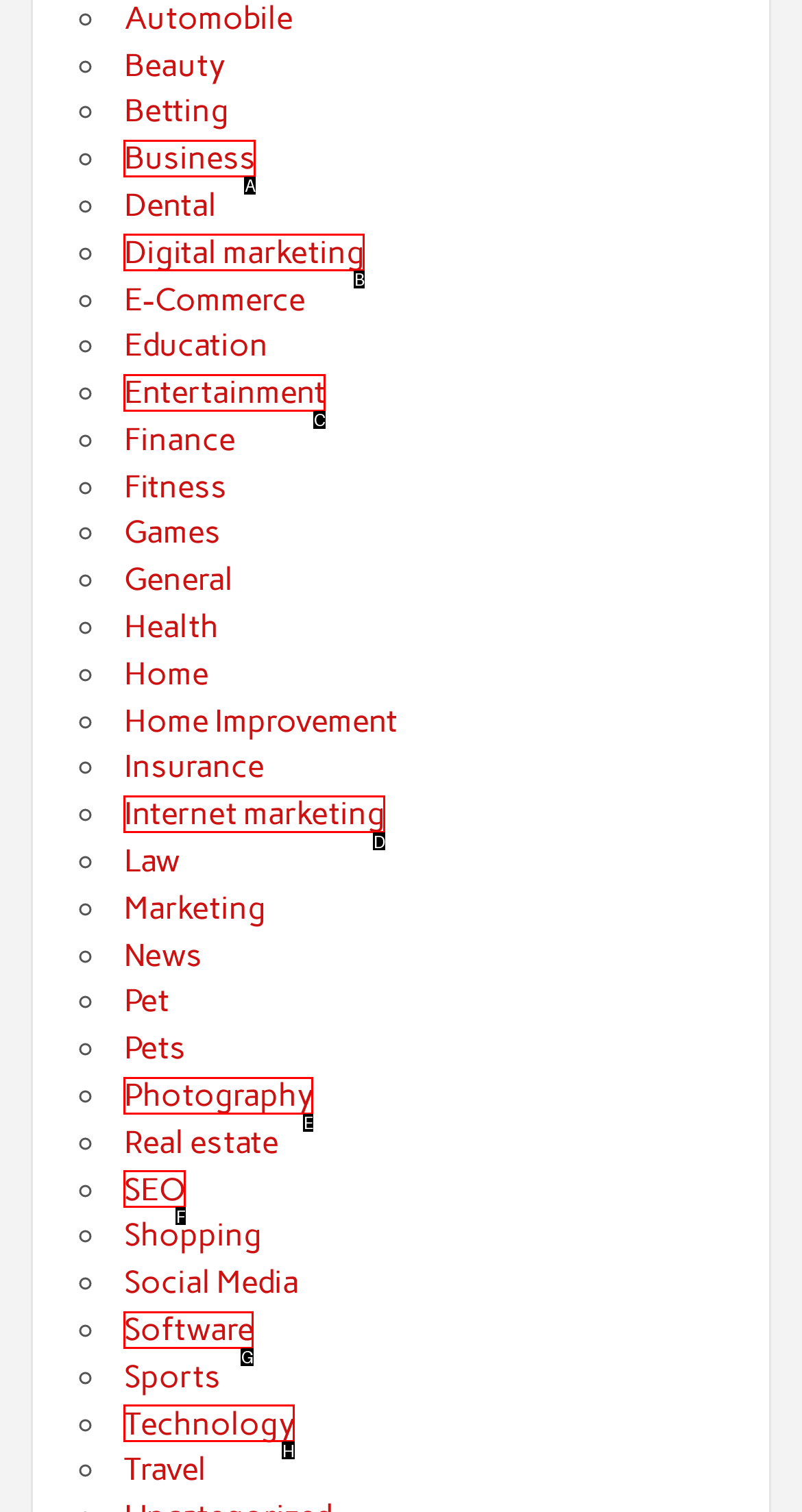Identify the UI element that corresponds to this description: 4
Respond with the letter of the correct option.

None